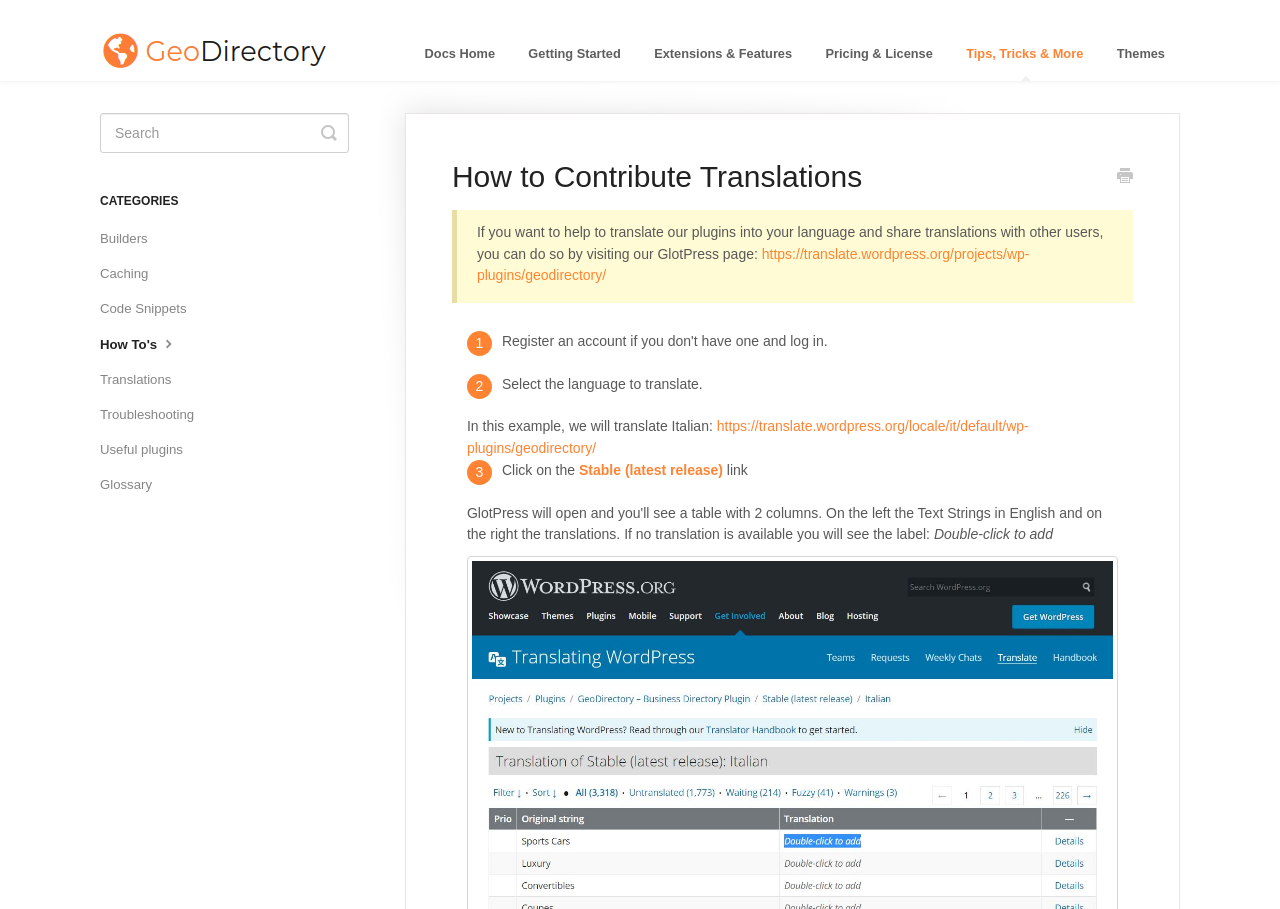Find and specify the bounding box coordinates that correspond to the clickable region for the instruction: "Visit the About US page".

None